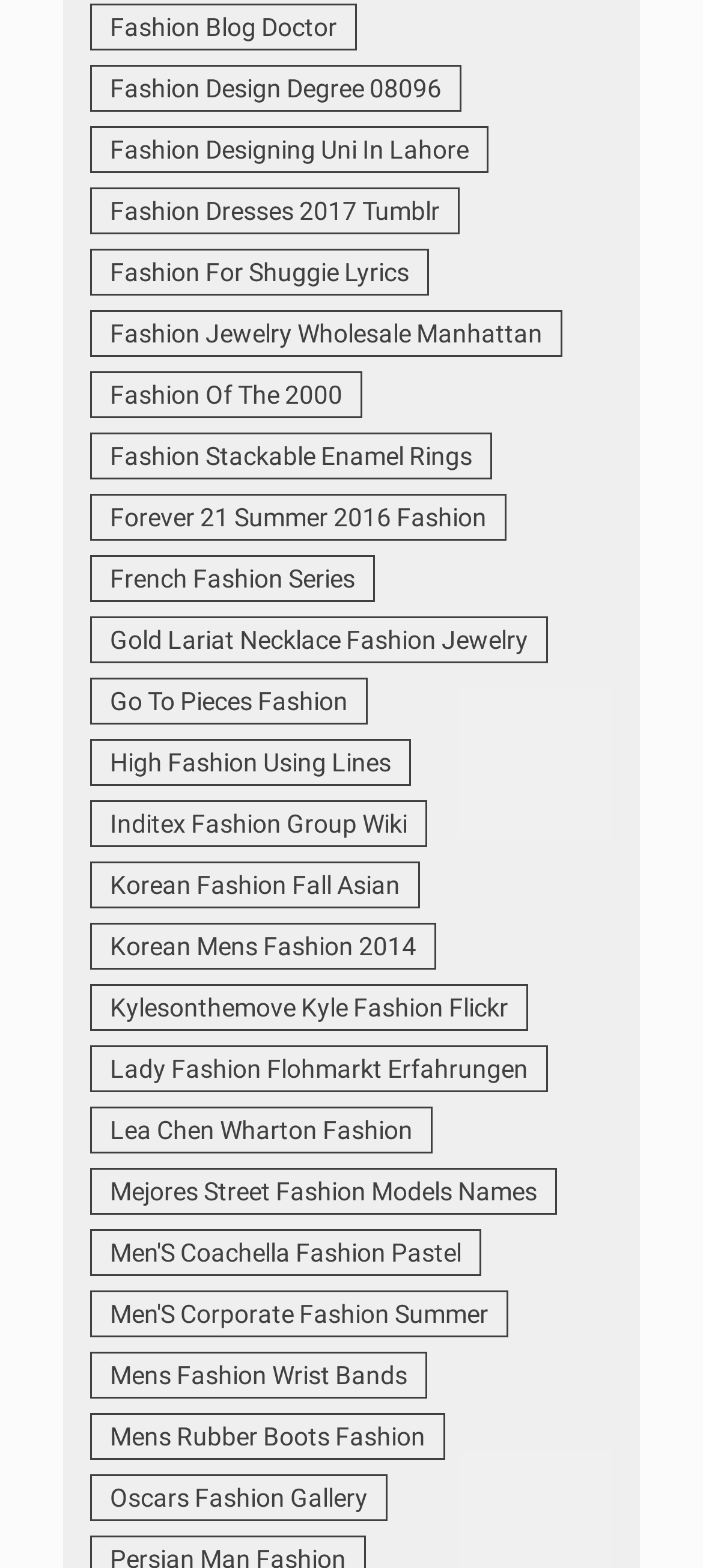Determine the bounding box for the UI element as described: "French Fashion Series". The coordinates should be represented as four float numbers between 0 and 1, formatted as [left, top, right, bottom].

[0.128, 0.354, 0.533, 0.384]